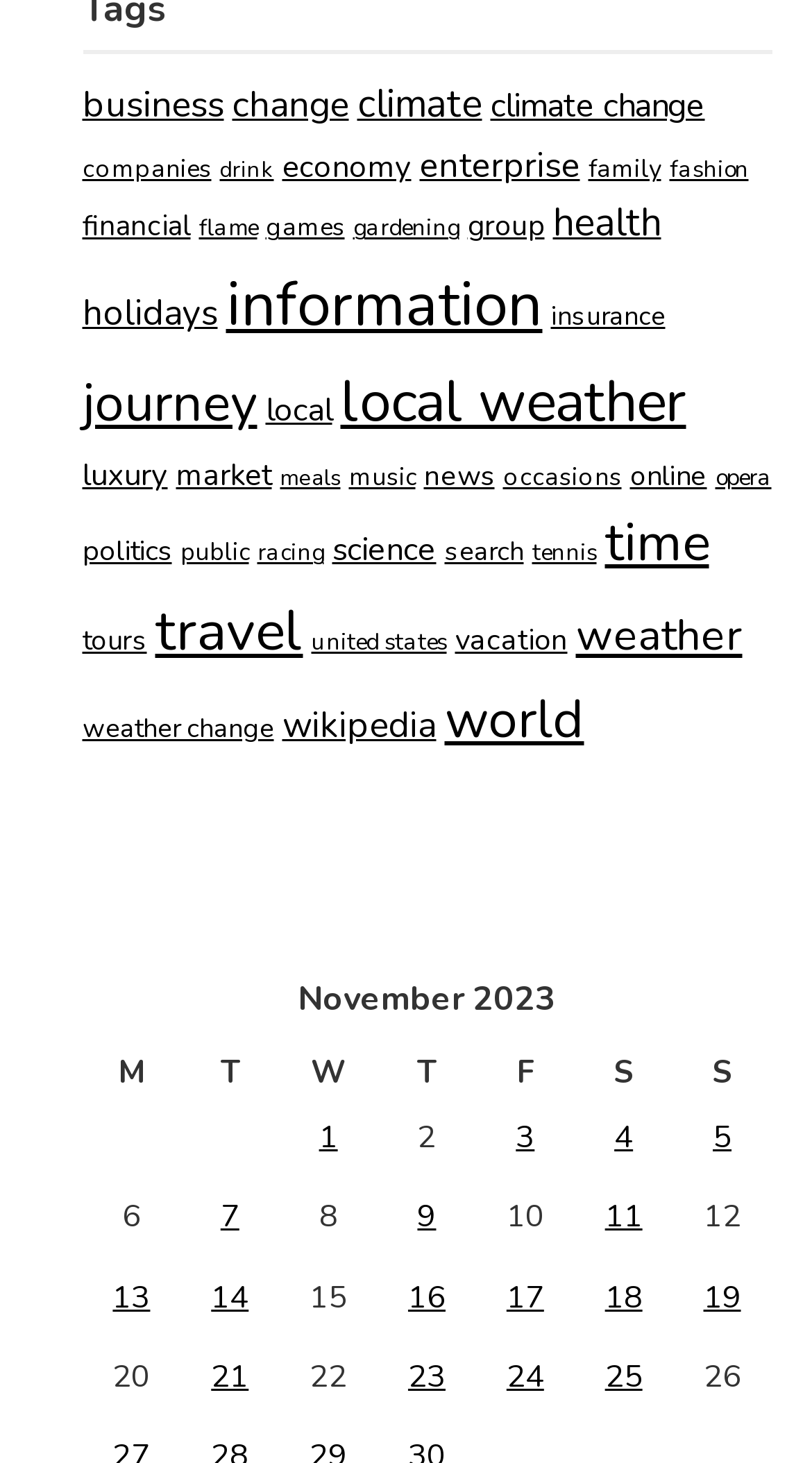Determine the bounding box coordinates for the area that needs to be clicked to fulfill this task: "Search in information". The coordinates must be given as four float numbers between 0 and 1, i.e., [left, top, right, bottom].

[0.278, 0.18, 0.668, 0.237]